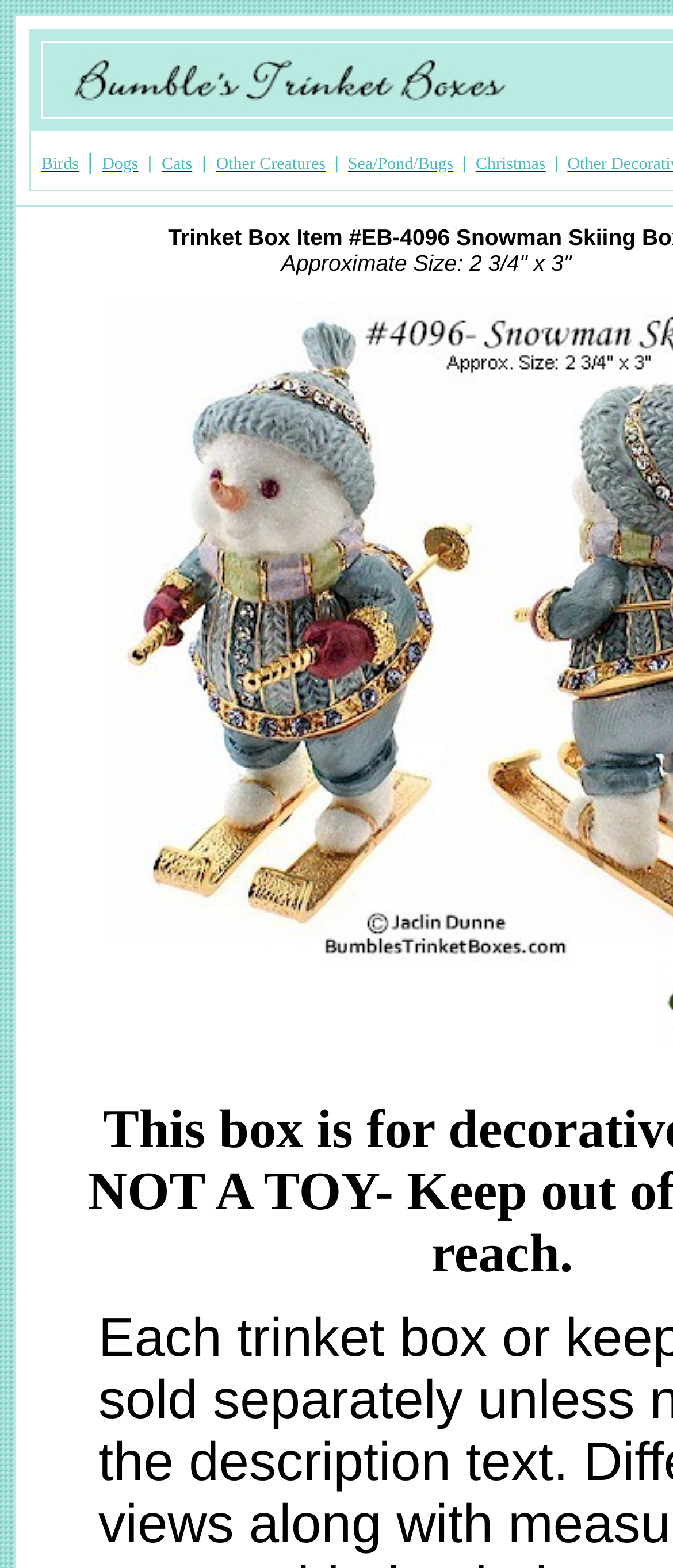Use a single word or phrase to answer the question: 
Is there a separator between the links?

Yes